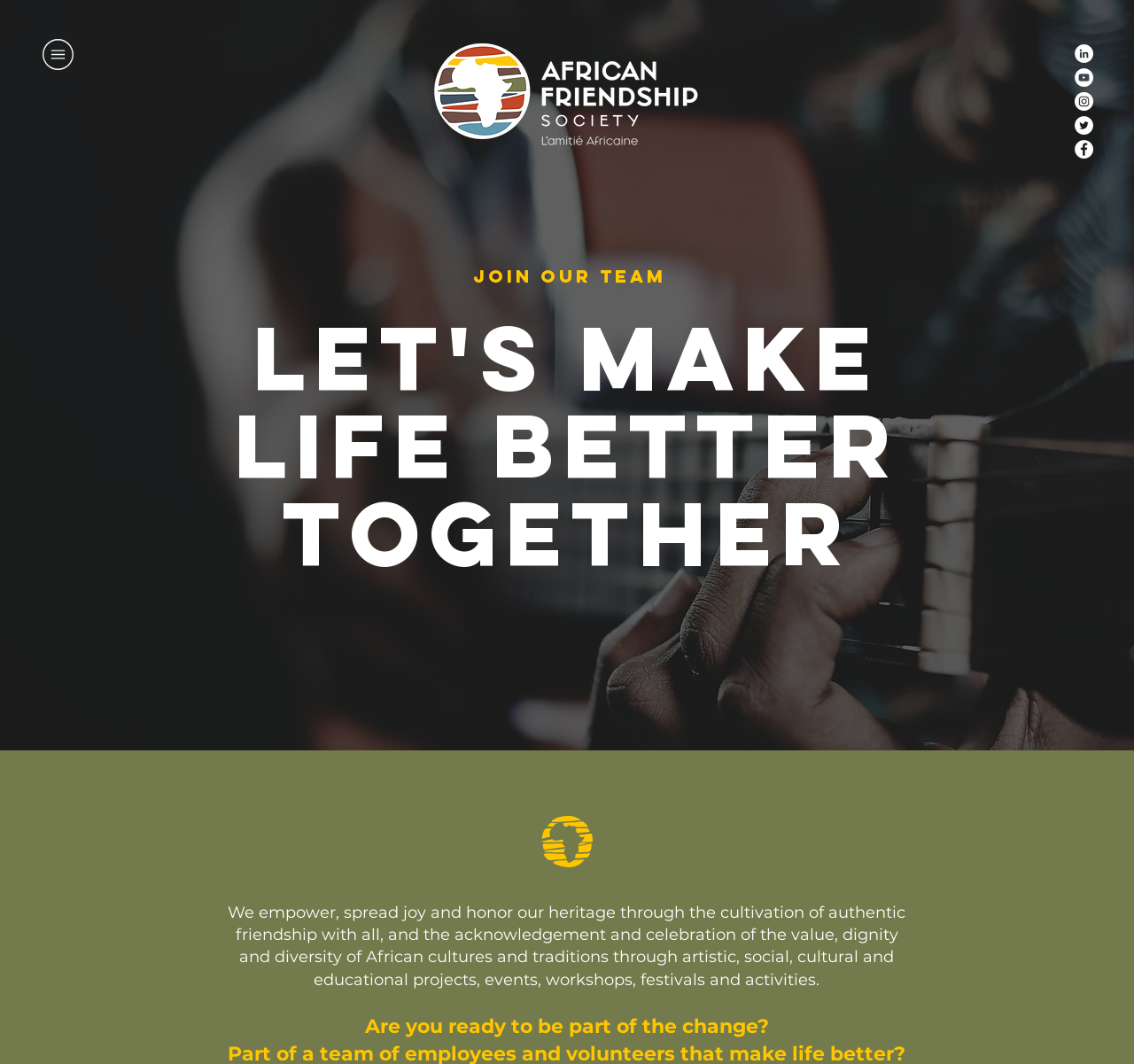Consider the image and give a detailed and elaborate answer to the question: 
What is the purpose of the organization?

From the StaticText element with a bounding box of [0.201, 0.848, 0.798, 0.93], I can see that the organization aims to empower, spread joy, and honor African heritage through various projects and activities.